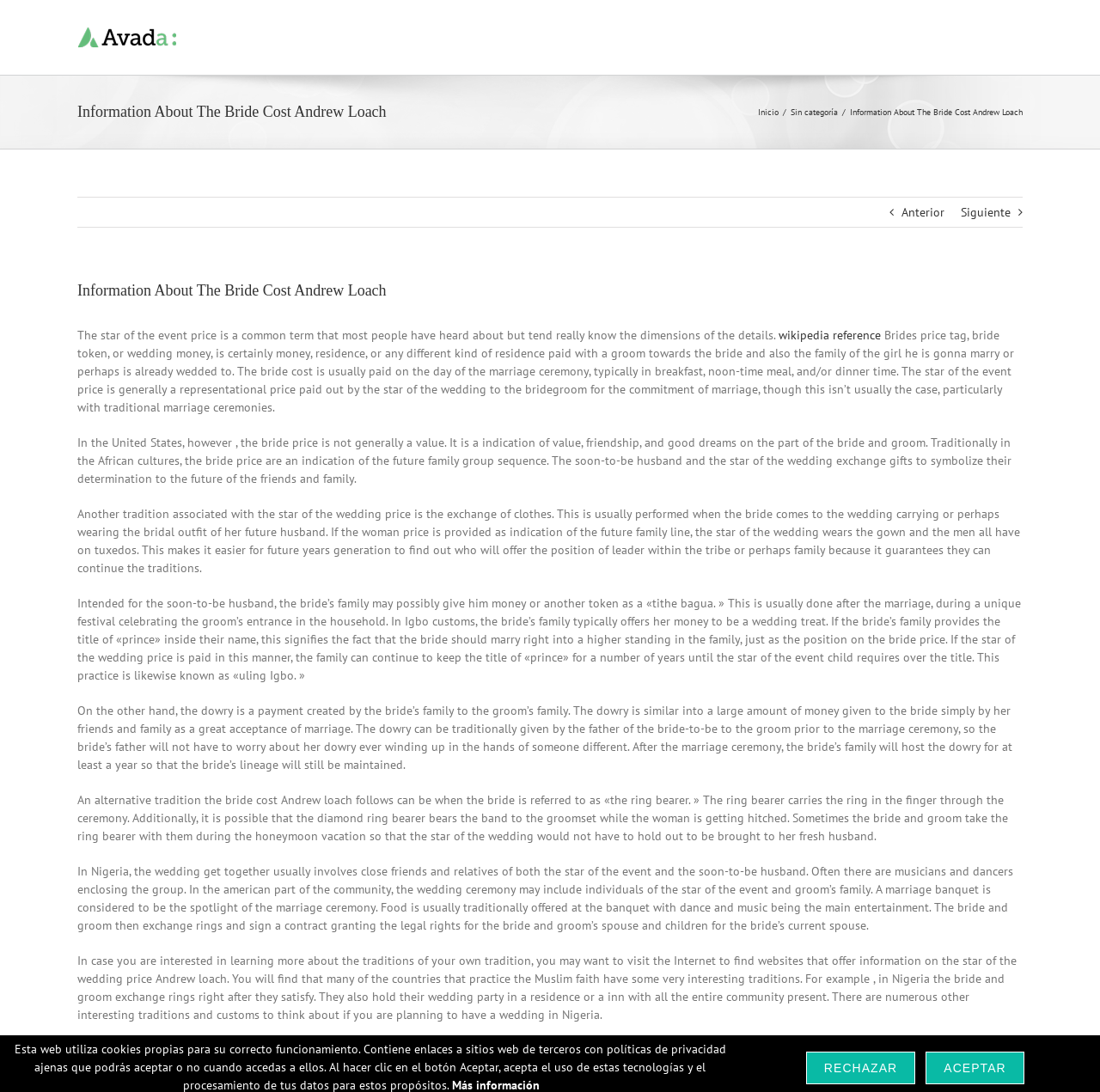Please respond to the question using a single word or phrase:
What is the significance of the dowry?

Payment to the groom's family